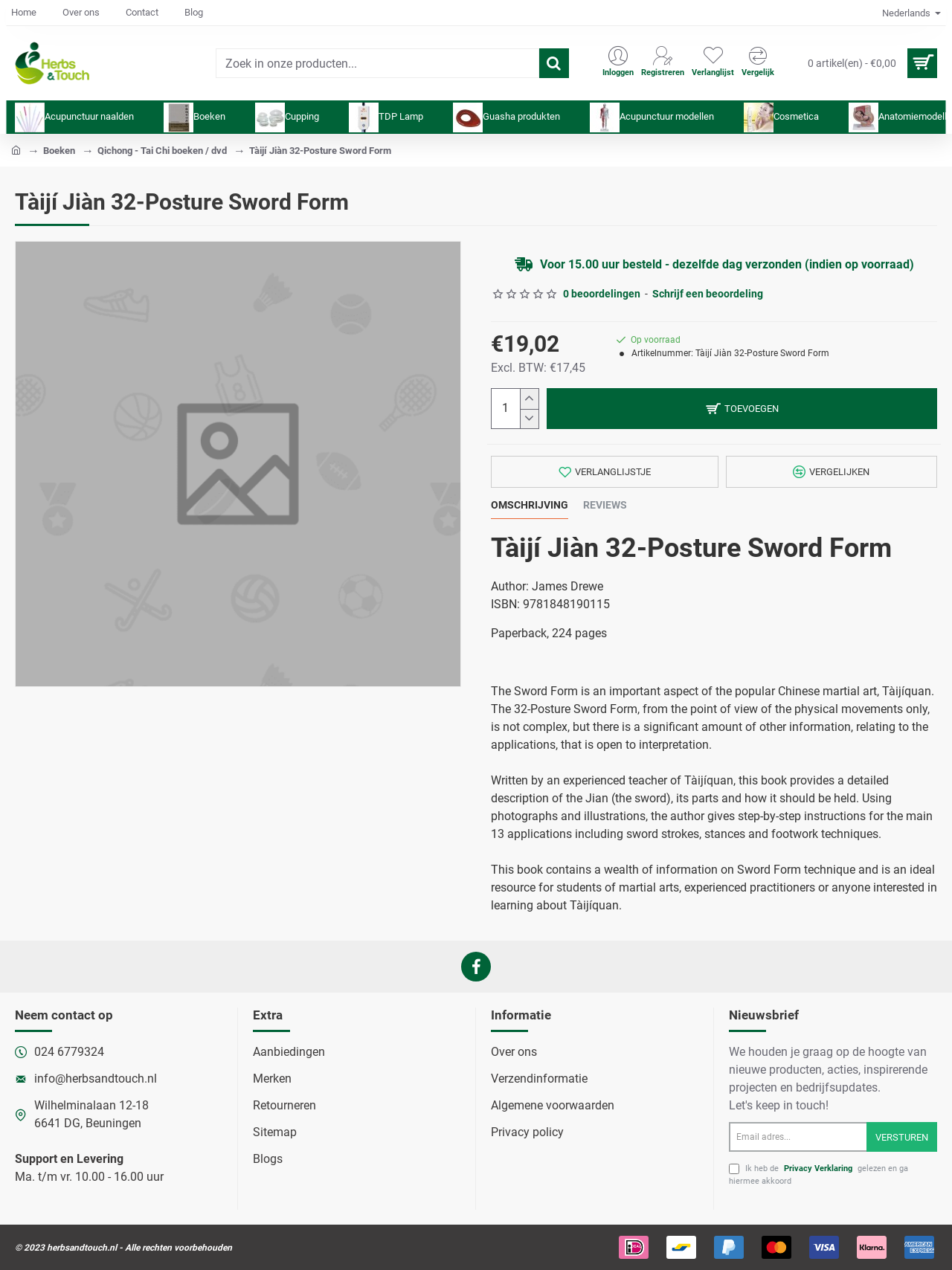Answer in one word or a short phrase: 
What is the type of the book?

Paperback